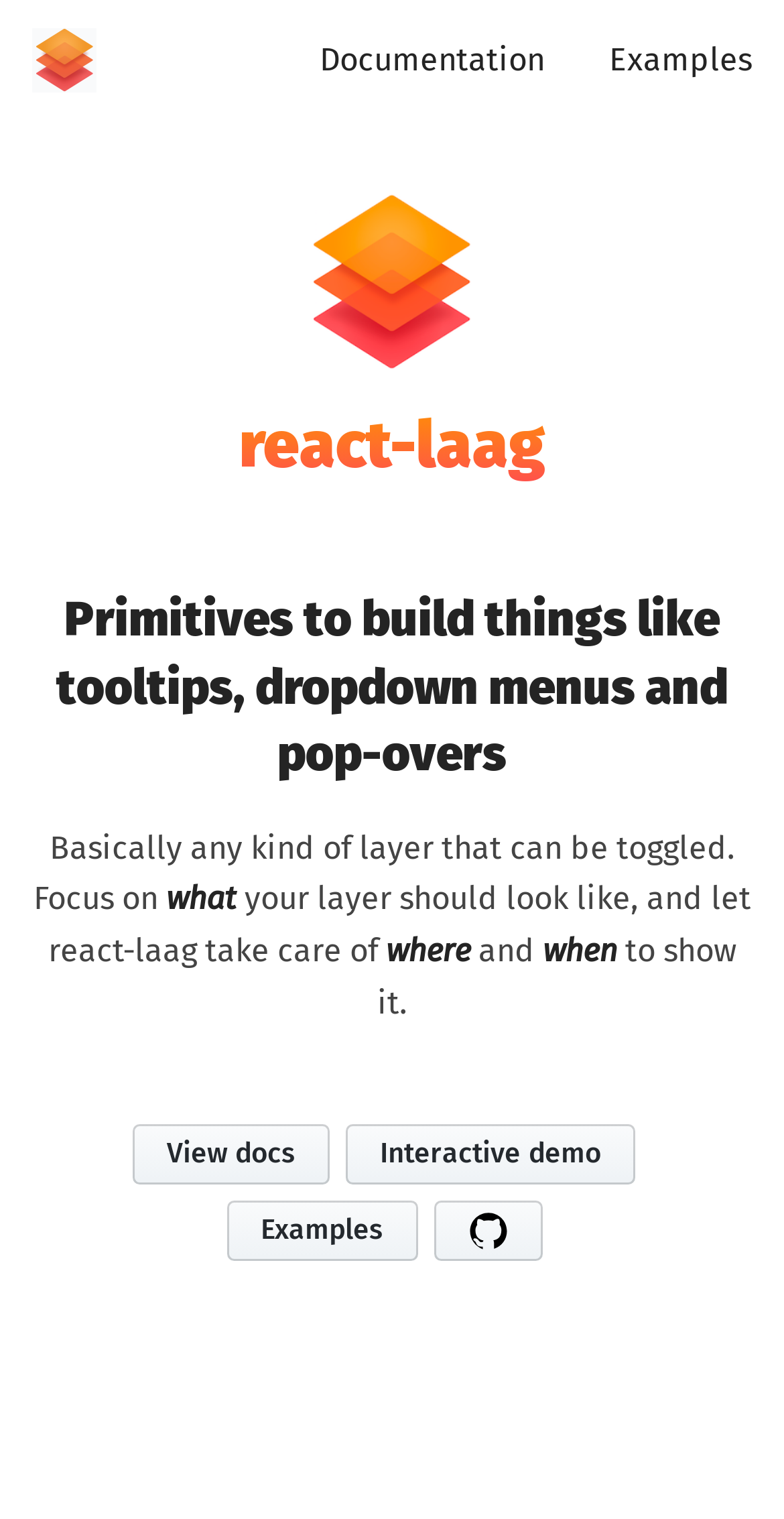Identify the bounding box for the element characterized by the following description: "View docs".

[0.169, 0.74, 0.421, 0.78]